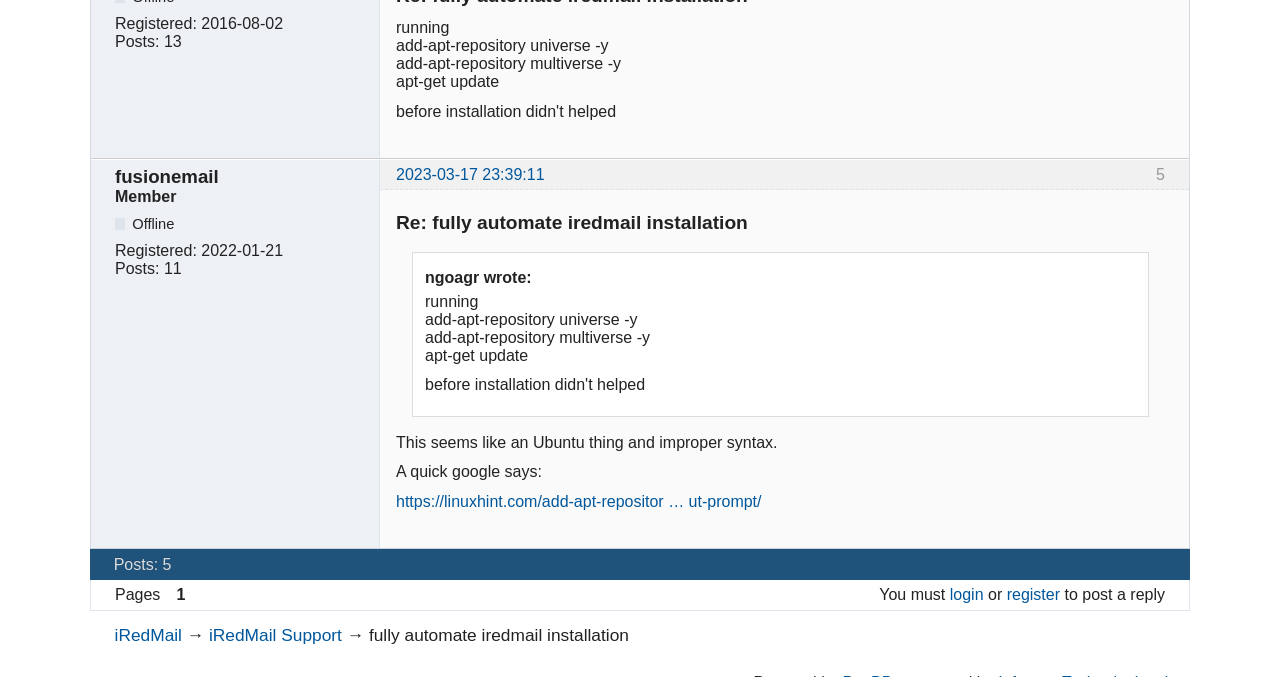What is the name of the software being discussed?
Give a detailed and exhaustive answer to the question.

I found the name of the software being discussed by looking for the most prominent mention of a software name, which was 'iRedMail'.